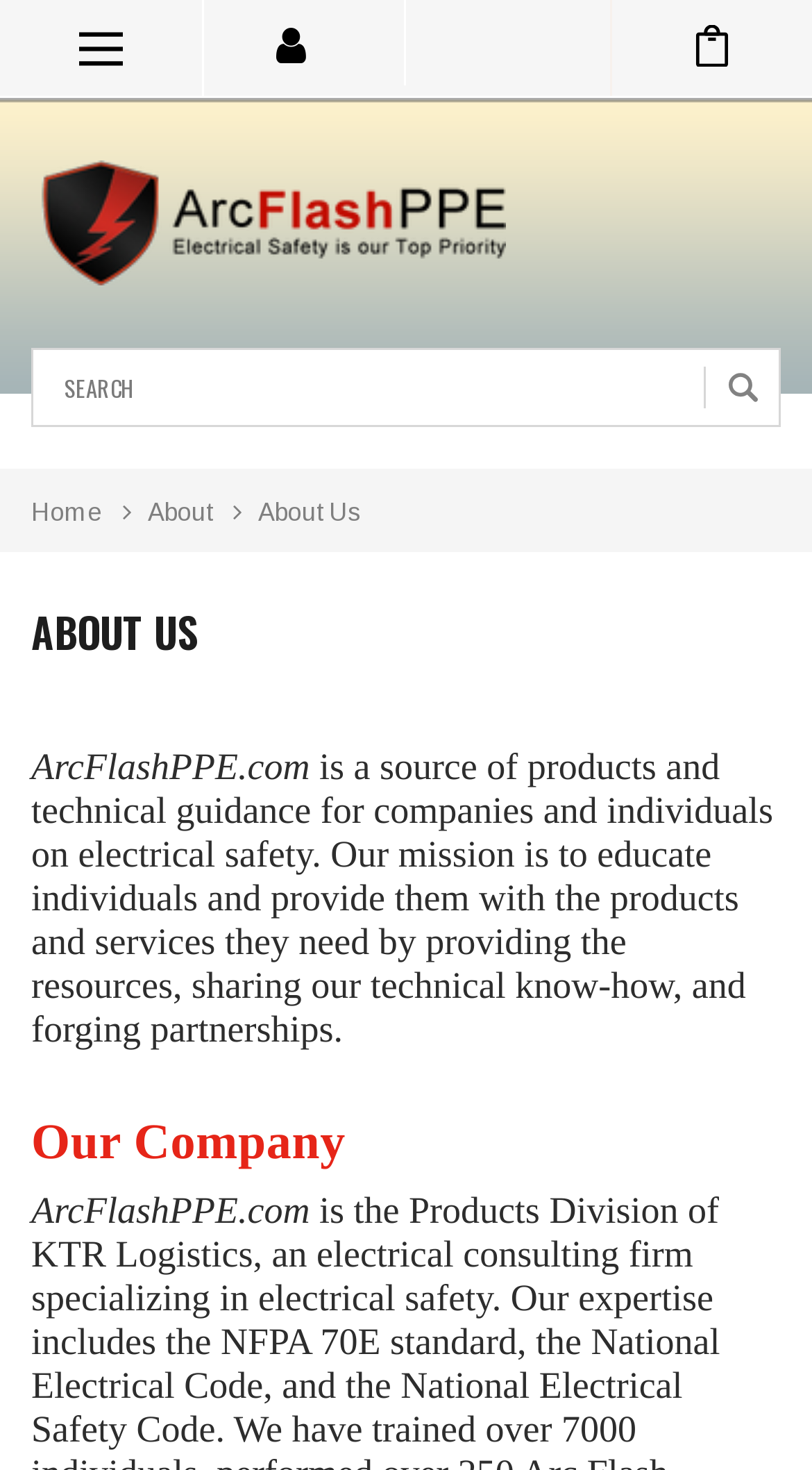Provide the bounding box coordinates of the HTML element this sentence describes: "About".

[0.182, 0.339, 0.262, 0.36]